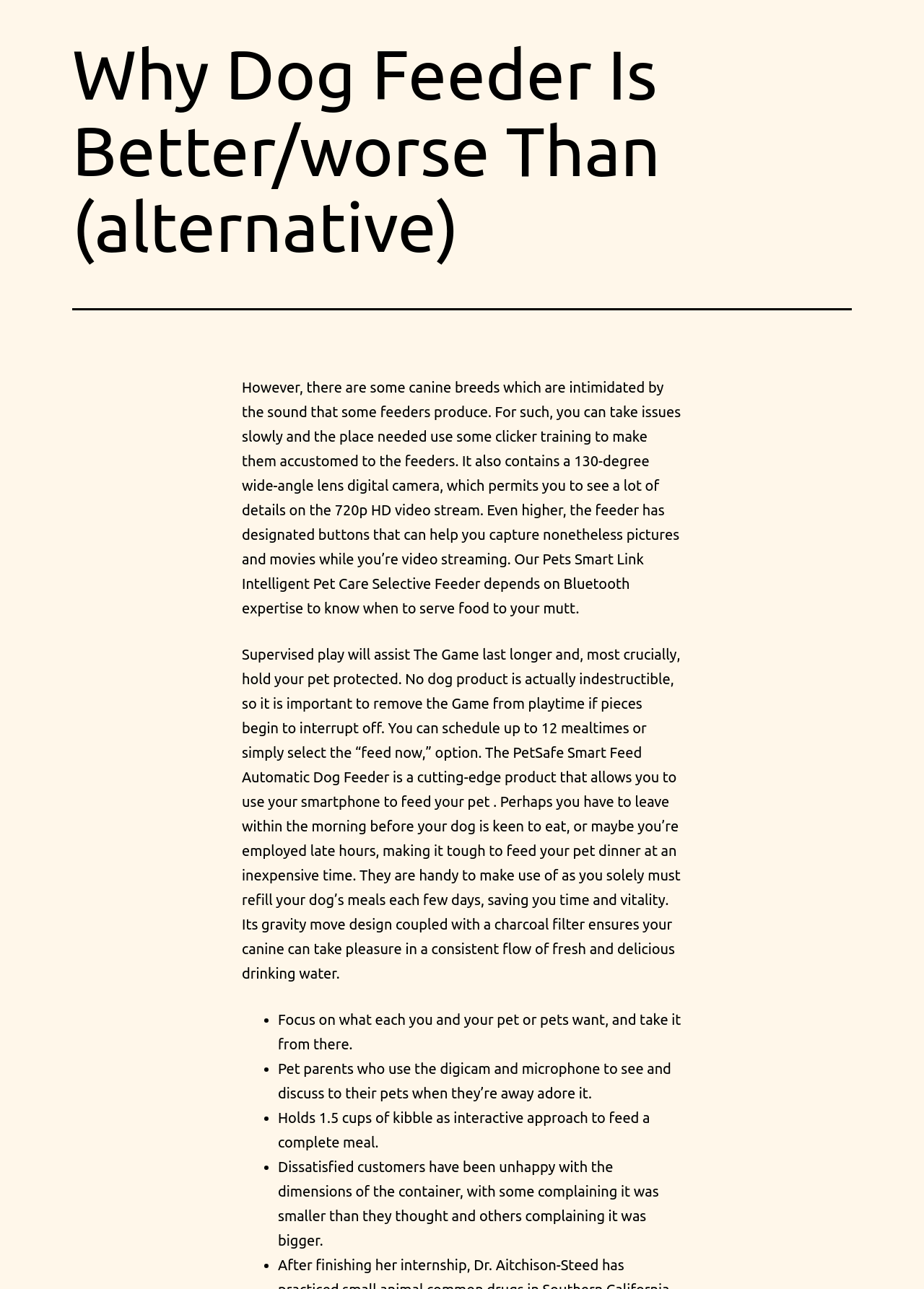What is the capacity of the interactive feeder?
Using the image, give a concise answer in the form of a single word or short phrase.

1.5 cups of kibble